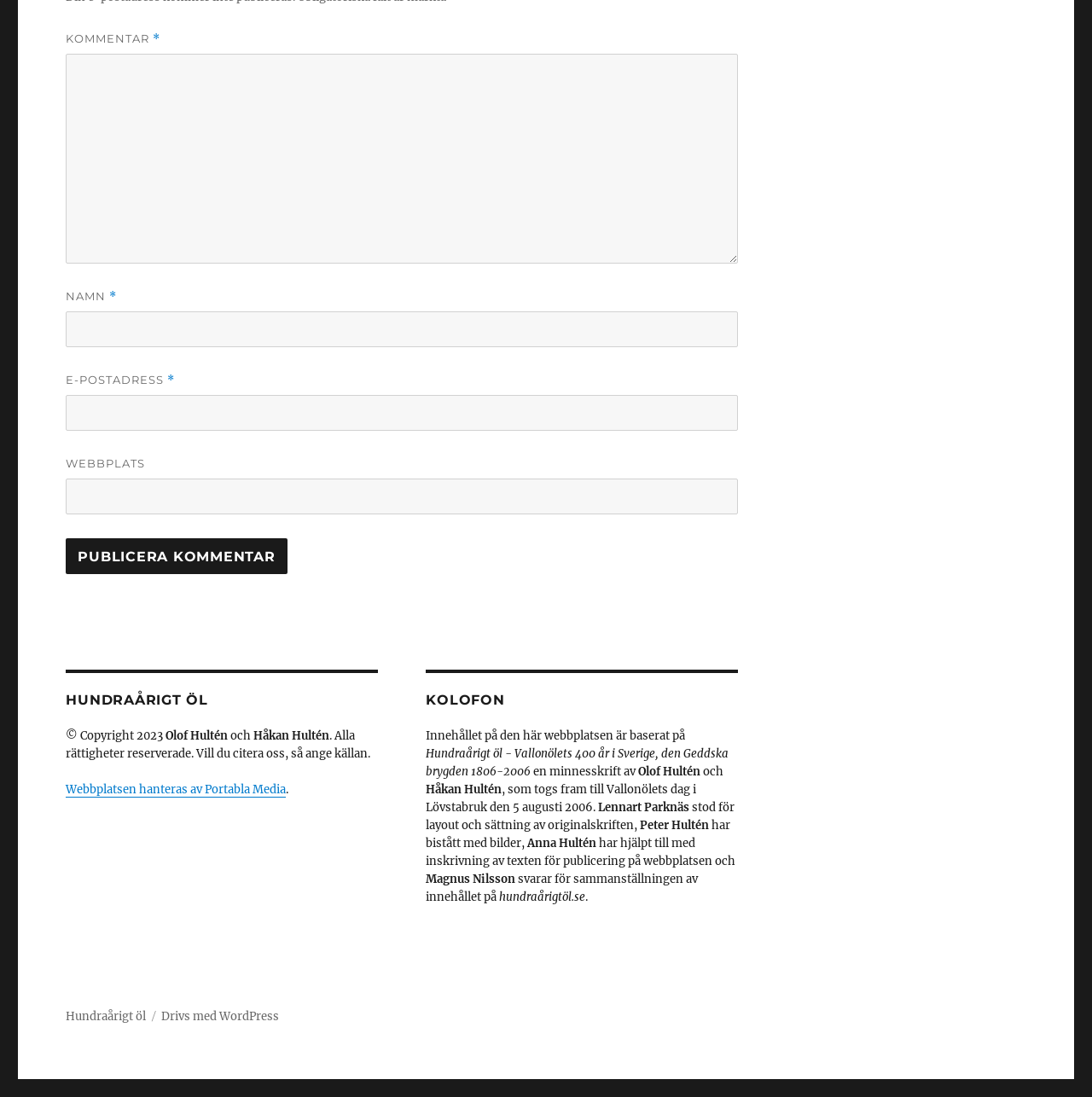Provide a one-word or brief phrase answer to the question:
How many textboxes are available for user input?

4